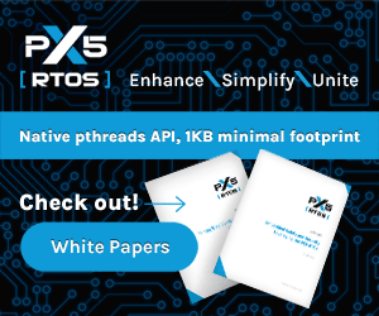What is the purpose of the two white papers?
Please provide a single word or phrase as the answer based on the screenshot.

To explore resources